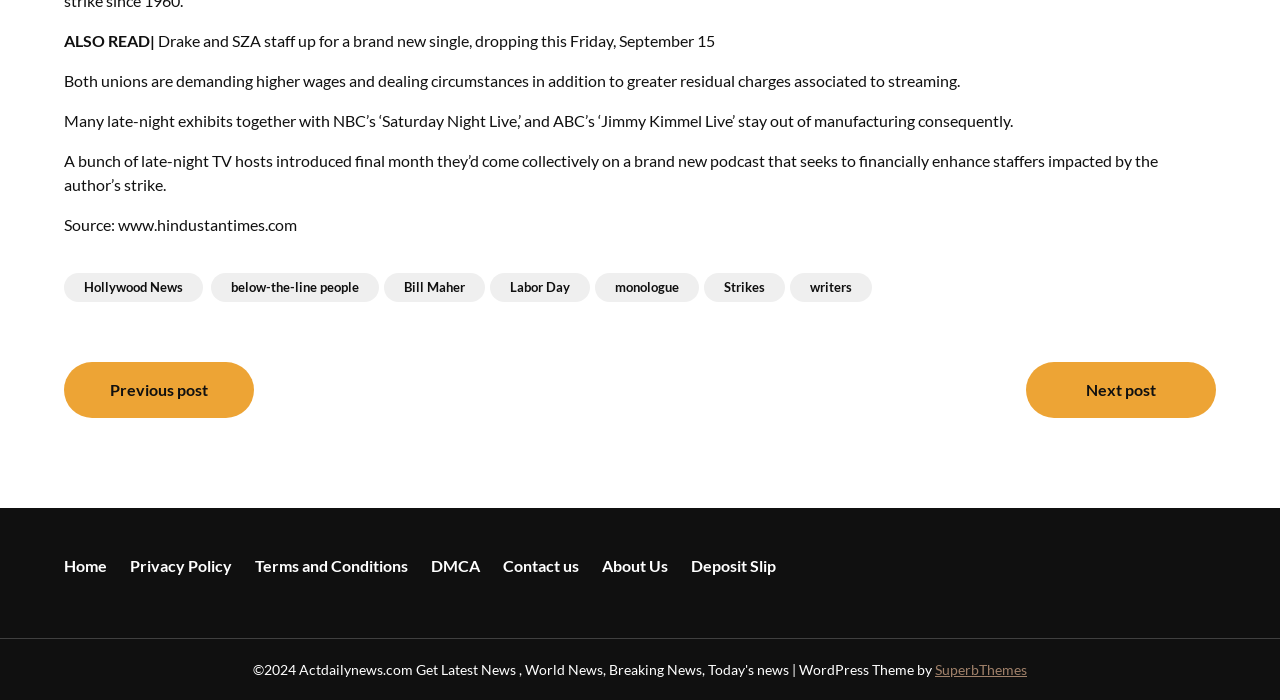Please identify the bounding box coordinates of the element that needs to be clicked to perform the following instruction: "Visit Home page".

[0.05, 0.792, 0.084, 0.826]